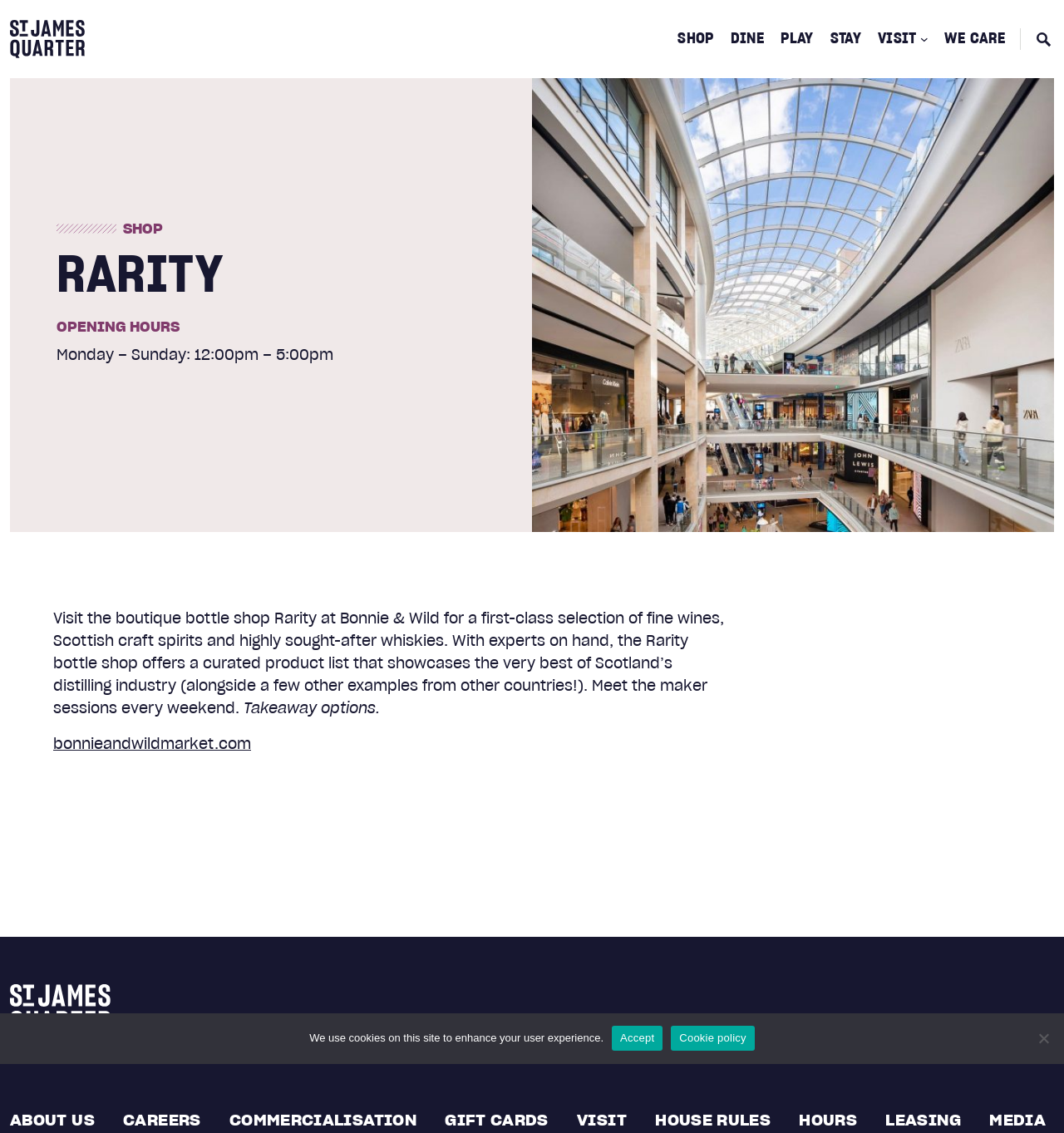Based on the element description "About us", predict the bounding box coordinates of the UI element.

[0.009, 0.979, 0.089, 0.999]